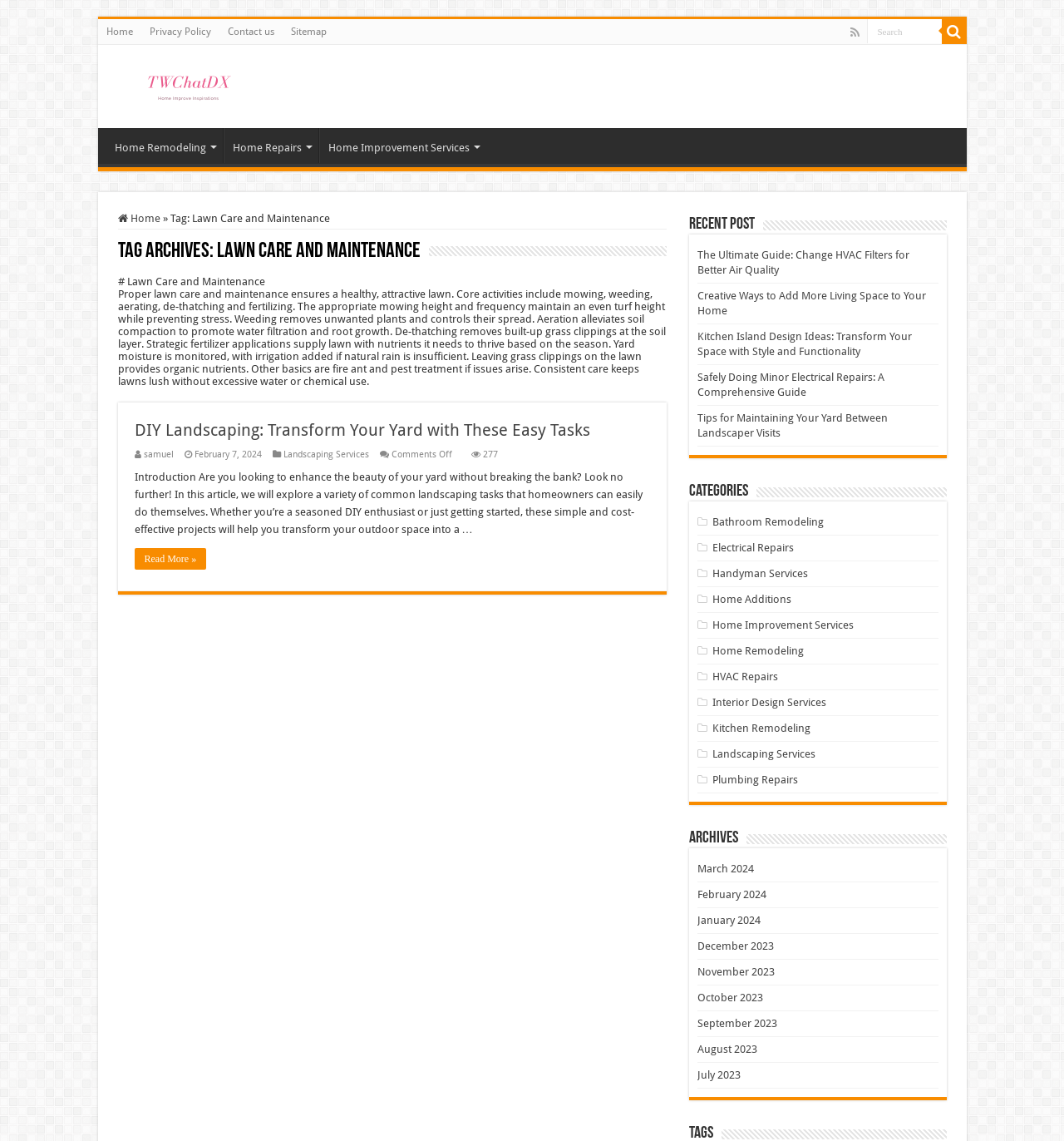Provide an in-depth description of the elements and layout of the webpage.

This webpage is about lawn care and maintenance, with a focus on providing tips and guides for homeowners. At the top of the page, there is a navigation menu with links to "Home", "Privacy Policy", "Contact us", and "Sitemap". Next to the navigation menu, there is a search bar and a button with a magnifying glass icon.

Below the navigation menu, there is a heading that reads "TWChatDX" with a logo image next to it. Underneath, there are three links to "Home Remodeling", "Home Repairs", and "Home Improvement Services".

The main content of the page is divided into two sections. The first section has a heading that reads "Tag Archives: Lawn Care and Maintenance" and contains a brief introduction to lawn care and maintenance, followed by a longer article that provides tips and guides on how to properly care for a lawn.

The second section is a list of recent posts, with headings that read "Recent post", "Categories", and "Archives". The recent posts section contains links to five articles, including "DIY Landscaping: Transform Your Yard with These Easy Tasks" and "The Ultimate Guide: Change HVAC Filters for Better Air Quality". The categories section contains links to various categories such as "Bathroom Remodeling", "Electrical Repairs", and "Landscaping Services". The archives section contains links to monthly archives from March 2024 to July 2023.

Throughout the page, there are various images and icons, including a logo image, a magnifying glass icon, and other decorative elements. The overall layout is organized and easy to navigate, with clear headings and concise text.